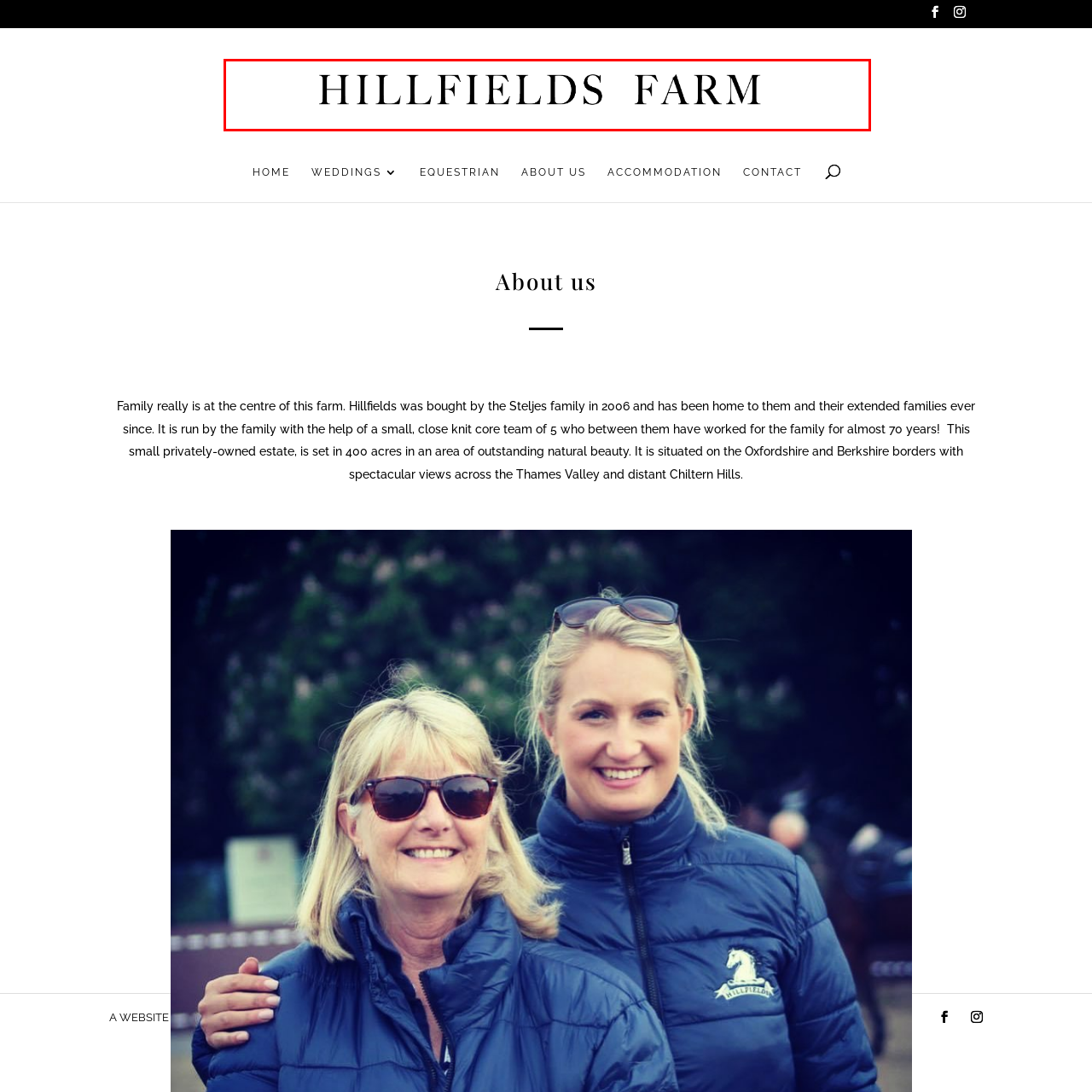Thoroughly describe the contents of the picture within the red frame.

The image features the elegant title "HILLFIELDS FARM" displayed prominently. The typeface is sophisticated, likely reflecting the charm and heritage associated with the farm. This title serves as a welcoming introduction to Hillfields Farm, a family-owned estate rich in history and set amidst the breathtaking natural beauty of the Oxfordshire and Berkshire borders. The text conveys a sense of warmth and familial connection, grounding the farm's identity in its long-standing legacy and commitment to the community.